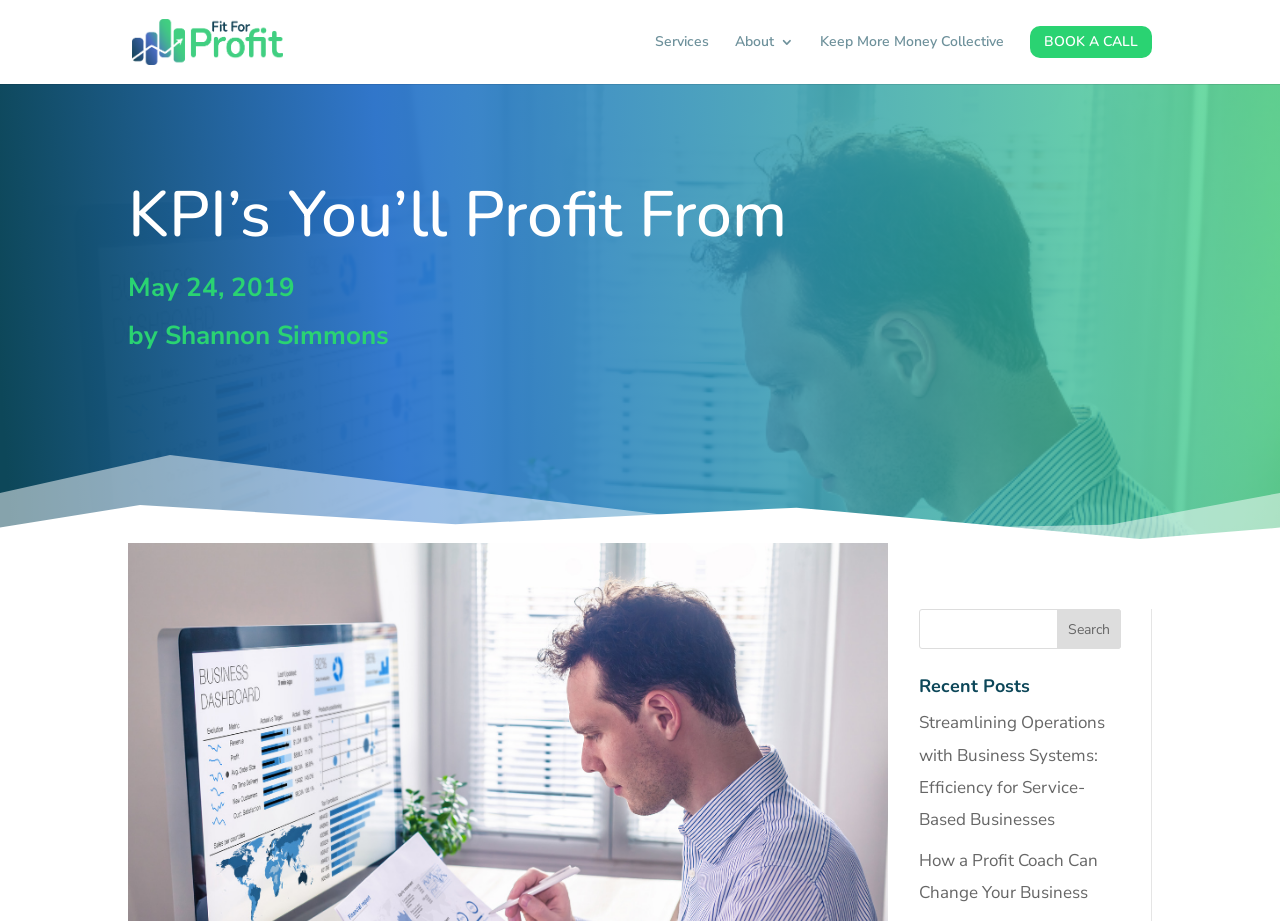Give a one-word or short phrase answer to the question: 
What is the date of the current article?

May 24, 2019